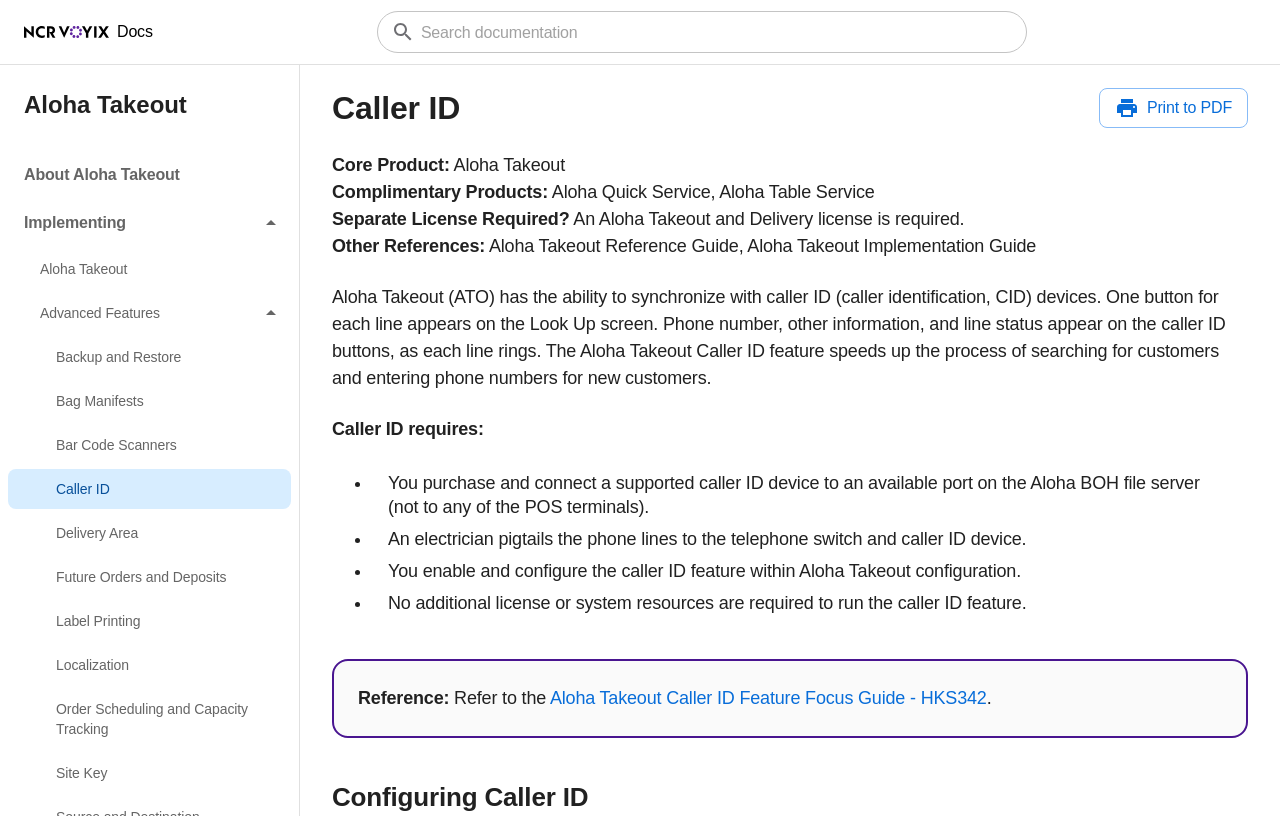Identify the bounding box coordinates necessary to click and complete the given instruction: "Read about Caller ID".

[0.259, 0.108, 0.846, 0.157]